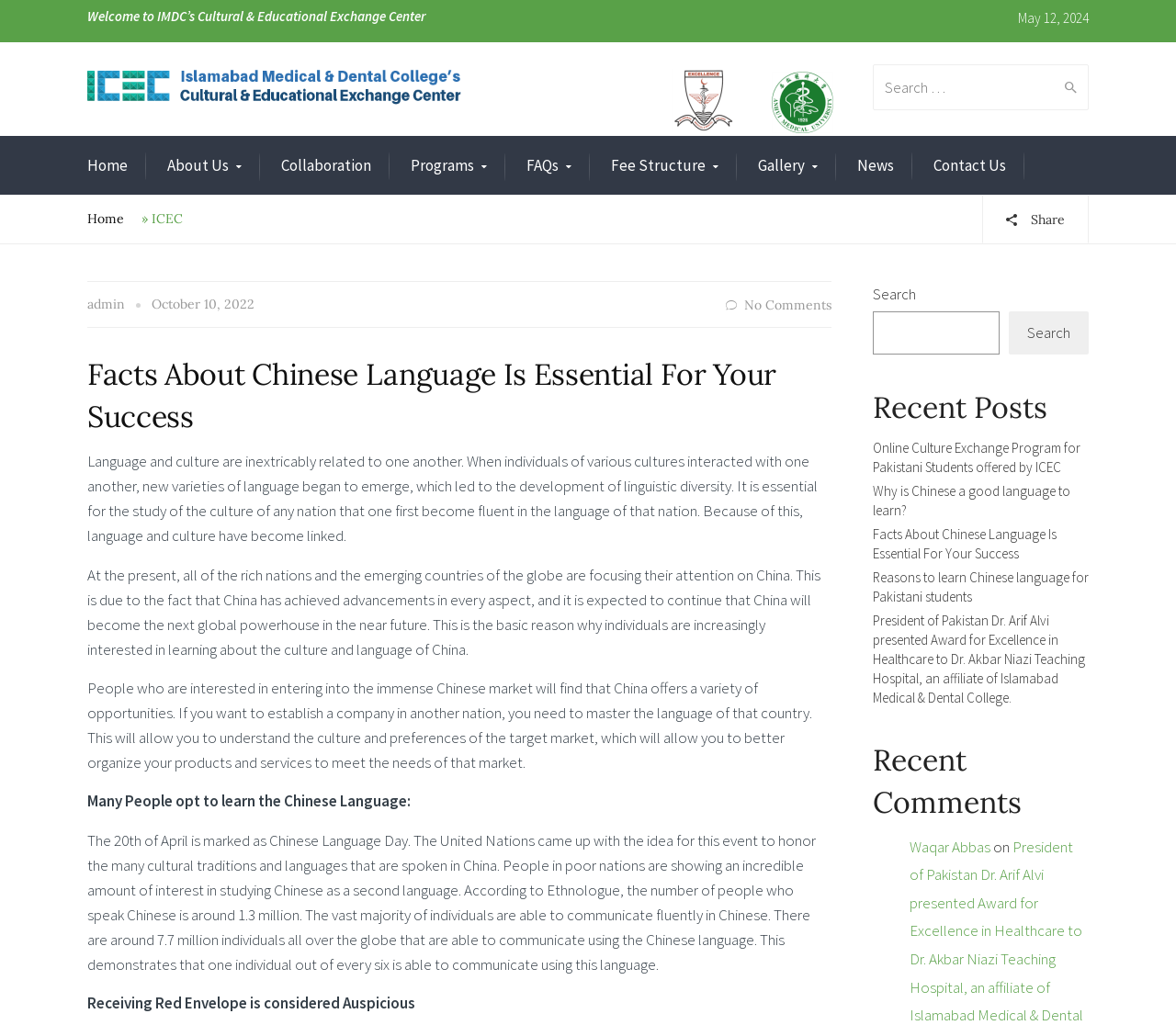Determine the bounding box coordinates of the region to click in order to accomplish the following instruction: "Click on the 'ICEC' link". Provide the coordinates as four float numbers between 0 and 1, specifically [left, top, right, bottom].

[0.074, 0.075, 0.392, 0.095]